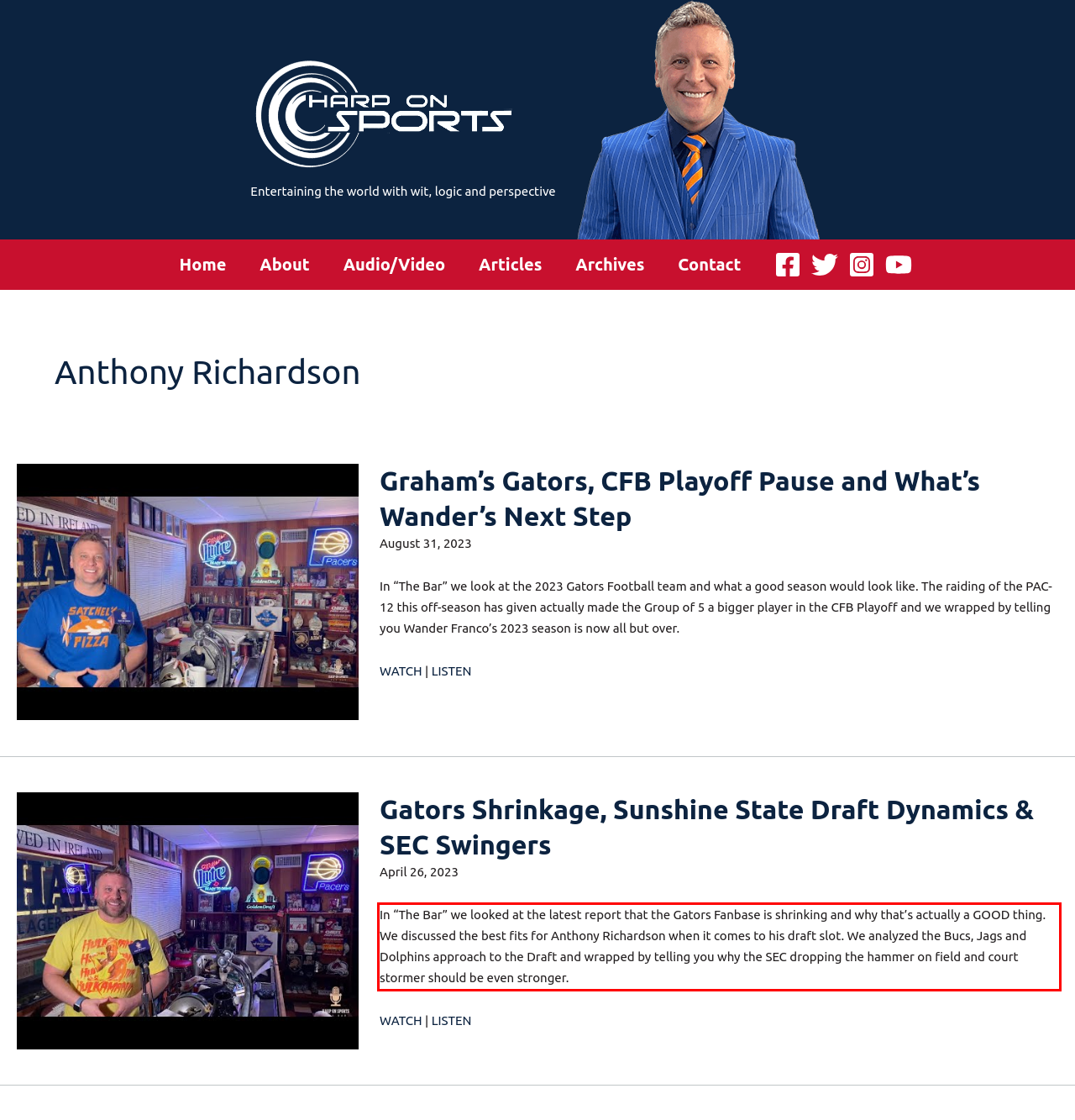You are presented with a webpage screenshot featuring a red bounding box. Perform OCR on the text inside the red bounding box and extract the content.

In “The Bar” we looked at the latest report that the Gators Fanbase is shrinking and why that’s actually a GOOD thing. We discussed the best fits for Anthony Richardson when it comes to his draft slot. We analyzed the Bucs, Jags and Dolphins approach to the Draft and wrapped by telling you why the SEC dropping the hammer on field and court stormer should be even stronger.